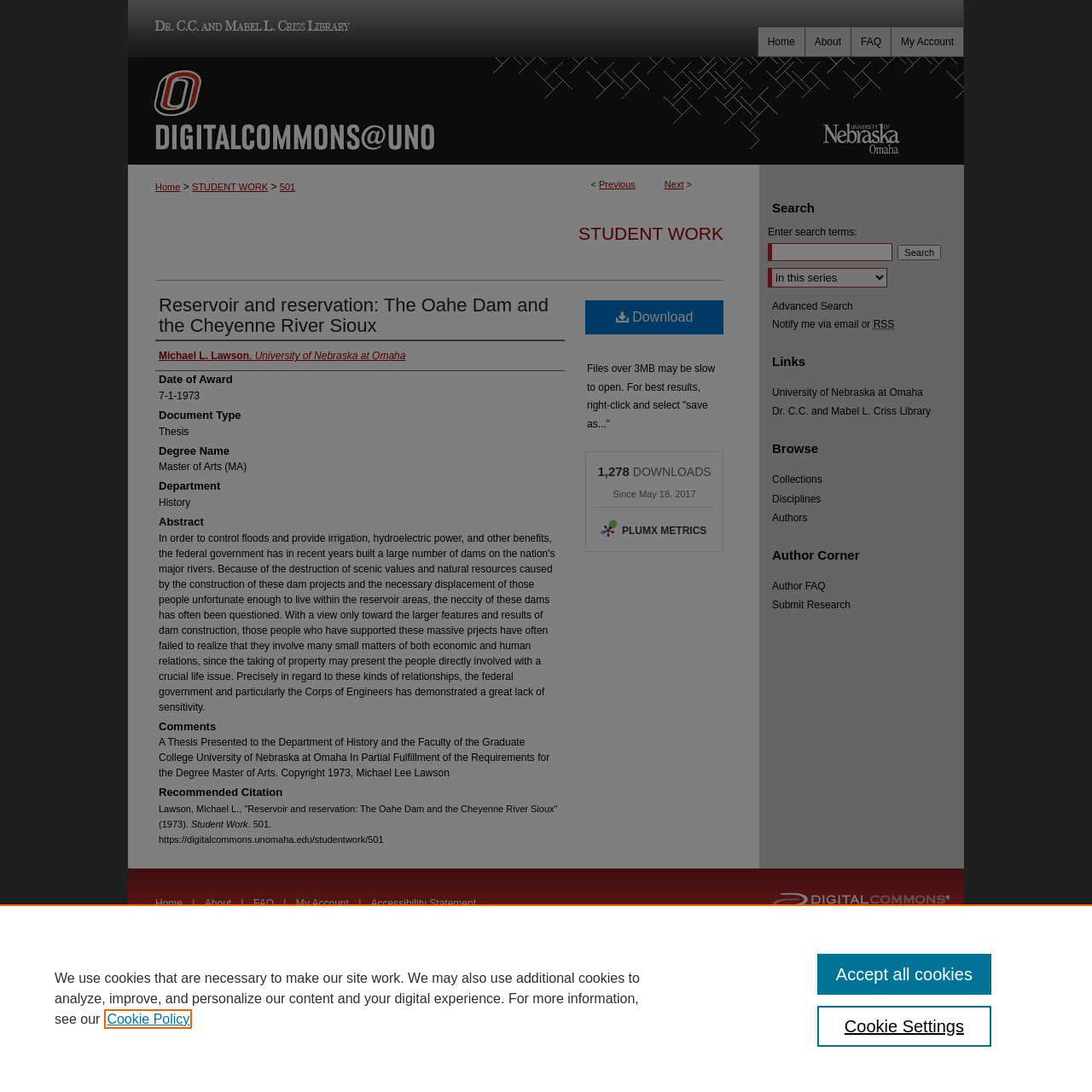Calculate the bounding box coordinates of the UI element given the description: "Elsevier - Digital Commons".

[0.695, 0.795, 0.883, 0.859]